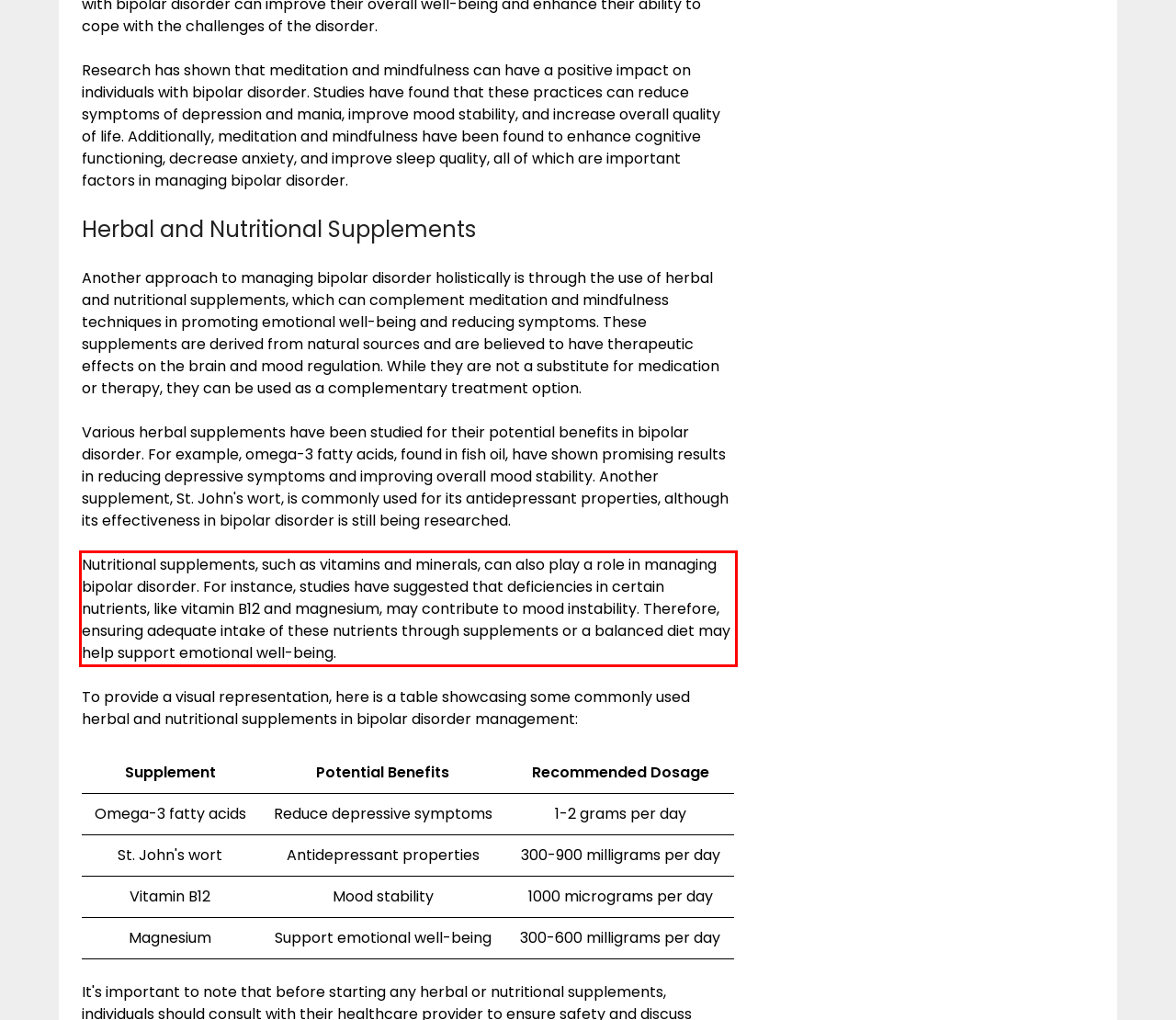Using the webpage screenshot, recognize and capture the text within the red bounding box.

Nutritional supplements, such as vitamins and minerals, can also play a role in managing bipolar disorder. For instance, studies have suggested that deficiencies in certain nutrients, like vitamin B12 and magnesium, may contribute to mood instability. Therefore, ensuring adequate intake of these nutrients through supplements or a balanced diet may help support emotional well-being.